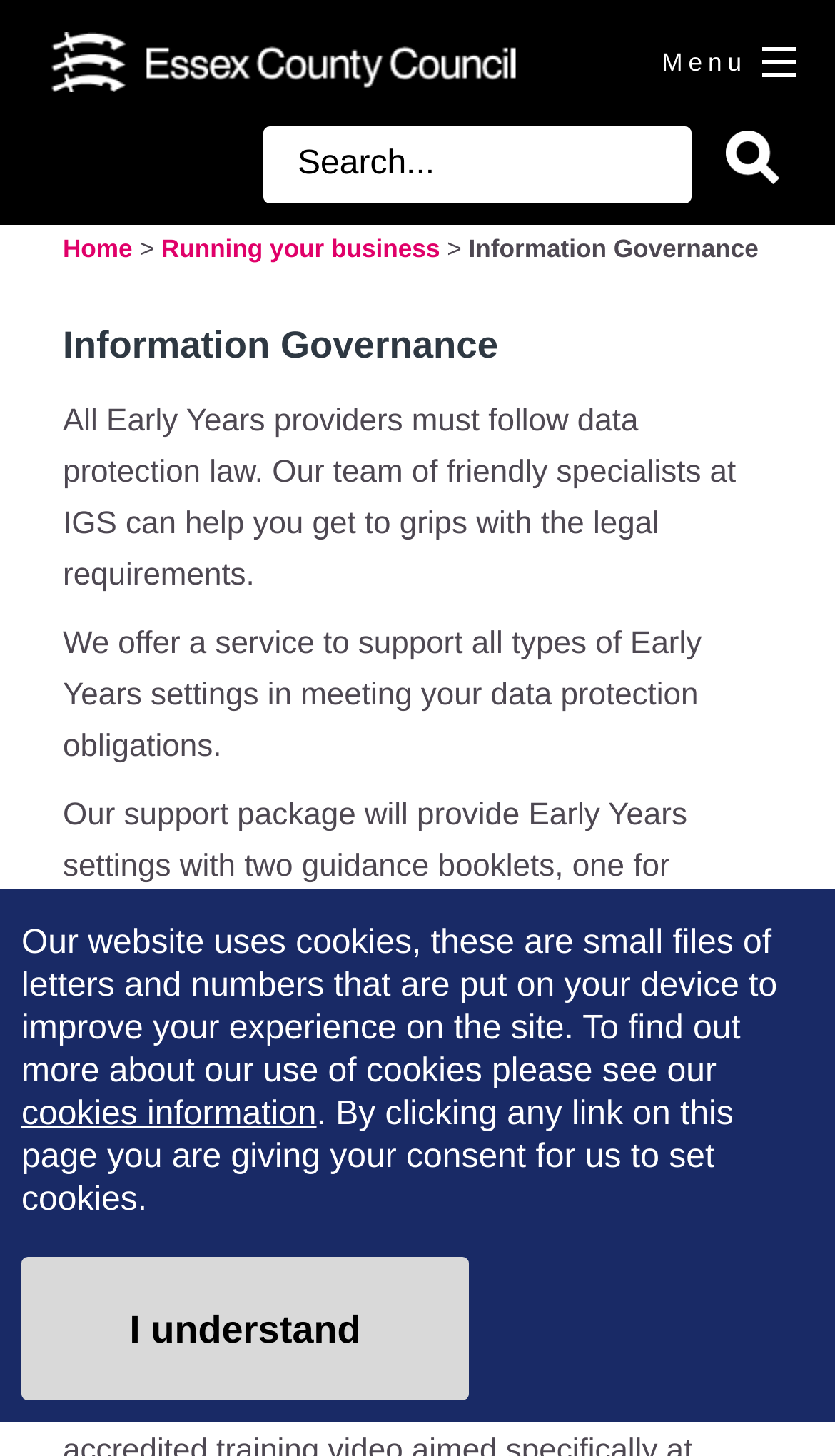Predict the bounding box of the UI element based on the description: "I understand". The coordinates should be four float numbers between 0 and 1, formatted as [left, top, right, bottom].

[0.026, 0.862, 0.562, 0.962]